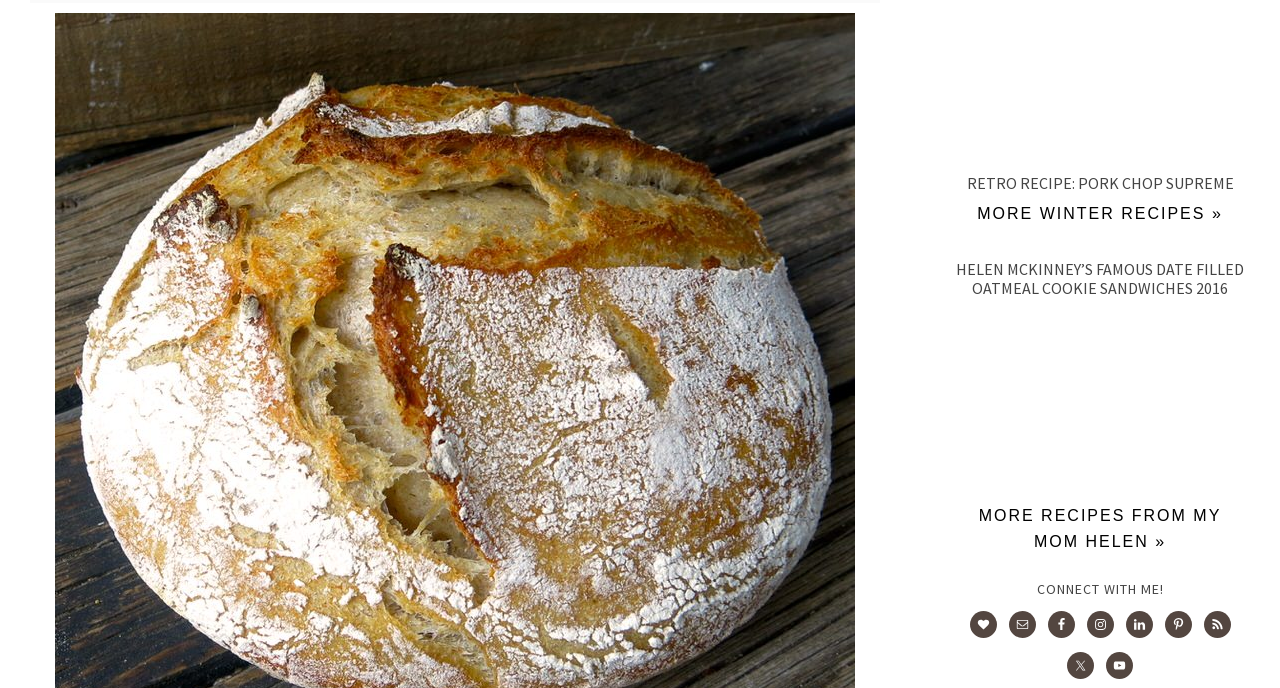Predict the bounding box coordinates of the area that should be clicked to accomplish the following instruction: "Click on the 'Bloglovin' link". The bounding box coordinates should consist of four float numbers between 0 and 1, i.e., [left, top, right, bottom].

[0.757, 0.888, 0.779, 0.927]